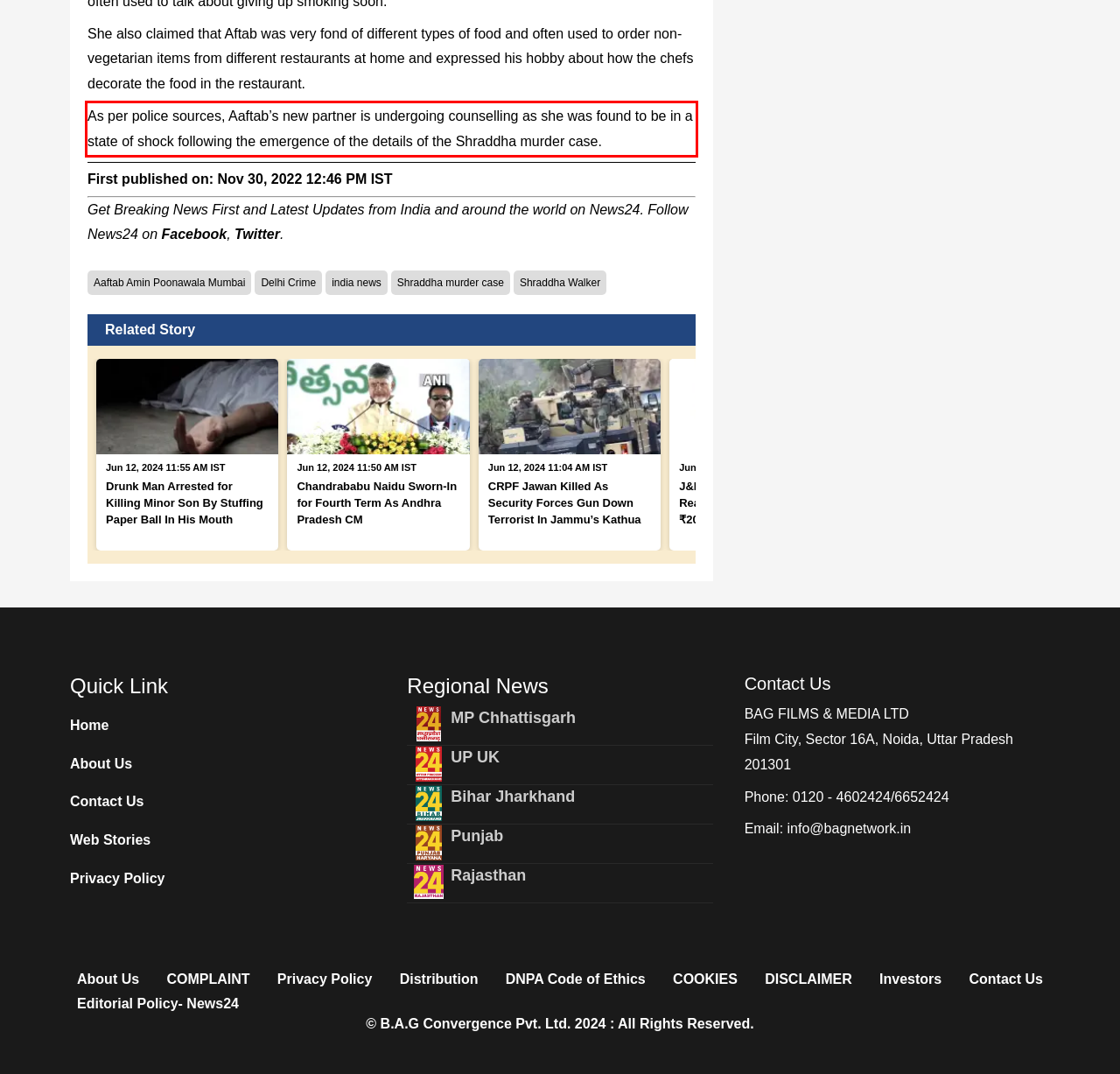Within the screenshot of the webpage, there is a red rectangle. Please recognize and generate the text content inside this red bounding box.

As per police sources, Aaftab’s new partner is undergoing counselling as she was found to be in a state of shock following the emergence of the details of the Shraddha murder case.